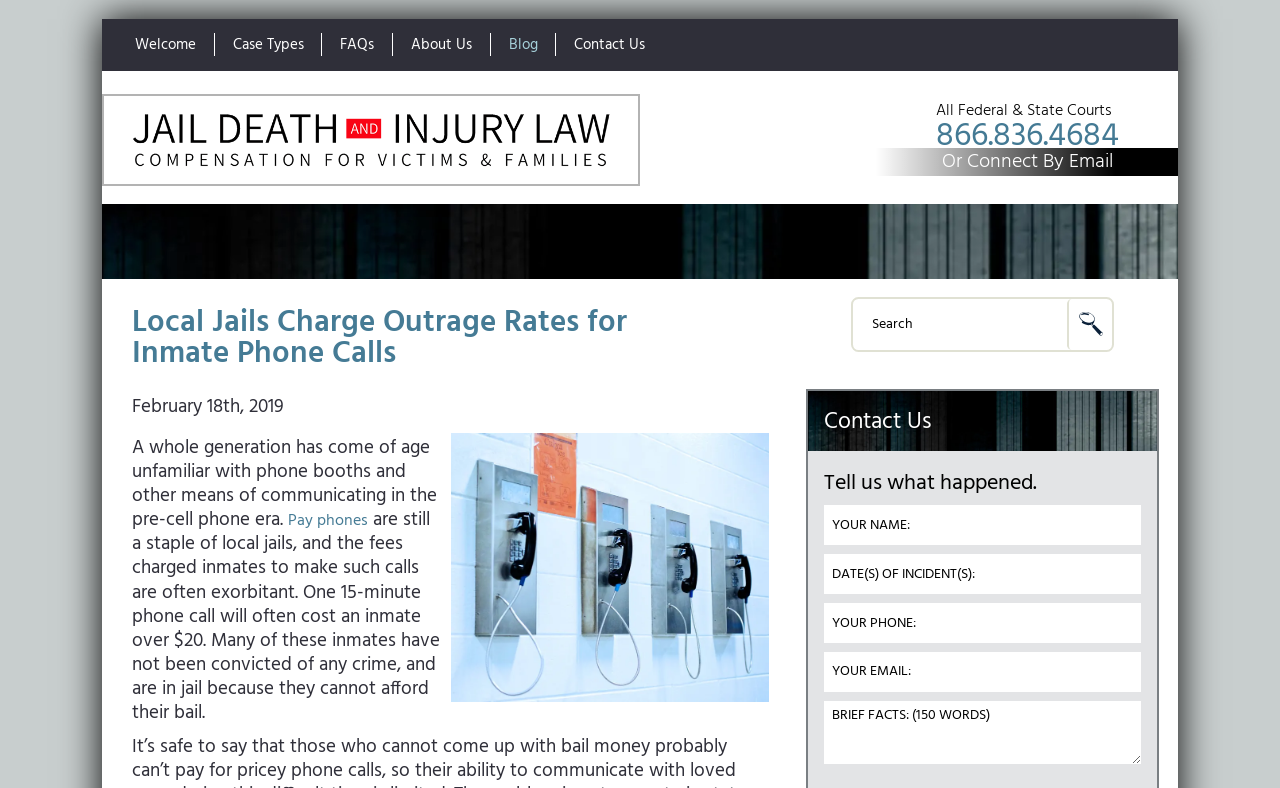Identify the bounding box coordinates for the UI element mentioned here: "Blog". Provide the coordinates as four float values between 0 and 1, i.e., [left, top, right, bottom].

[0.383, 0.042, 0.434, 0.072]